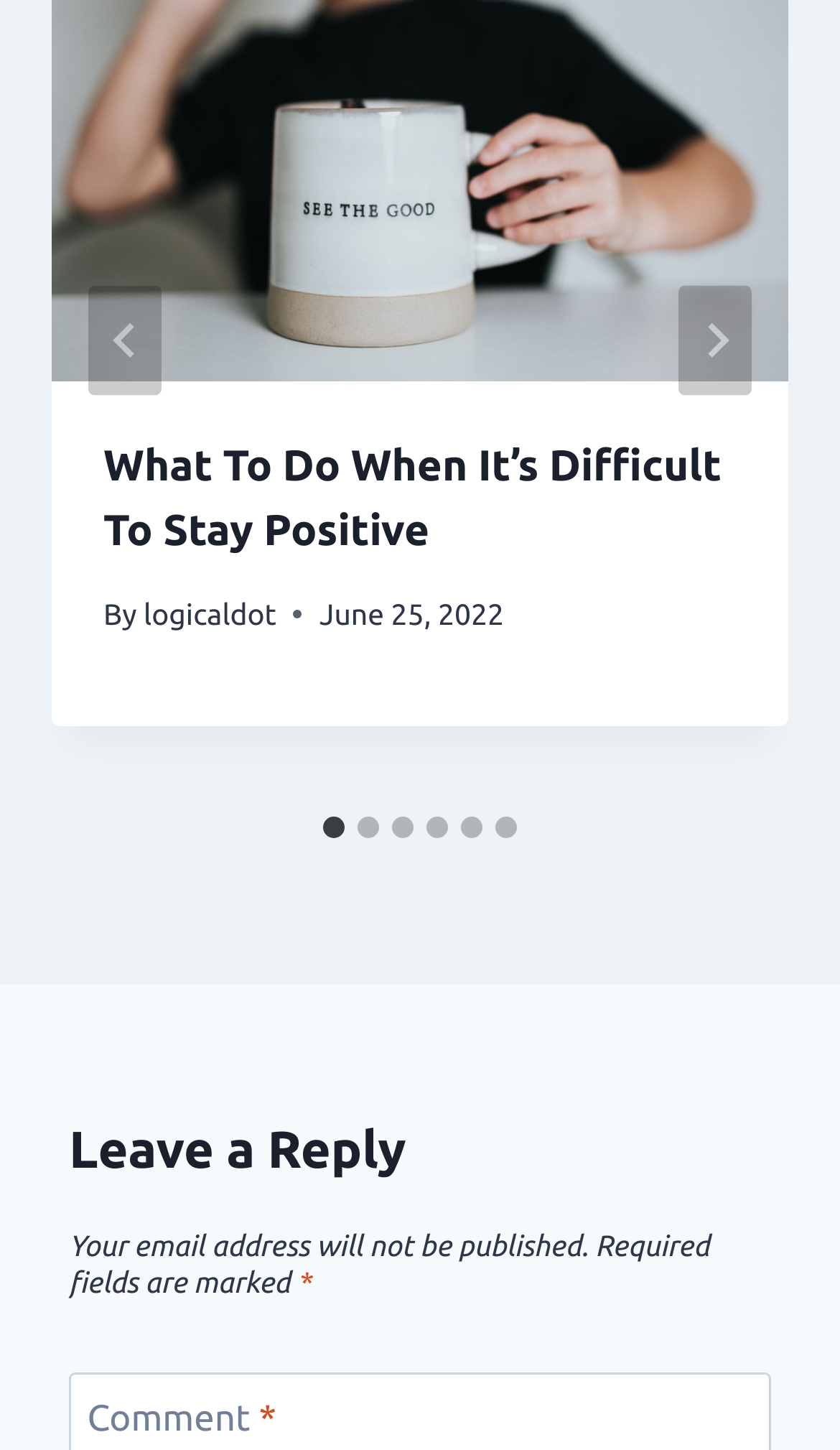Based on the provided description, "aria-label="Go to slide 5"", find the bounding box of the corresponding UI element in the screenshot.

[0.549, 0.564, 0.574, 0.578]